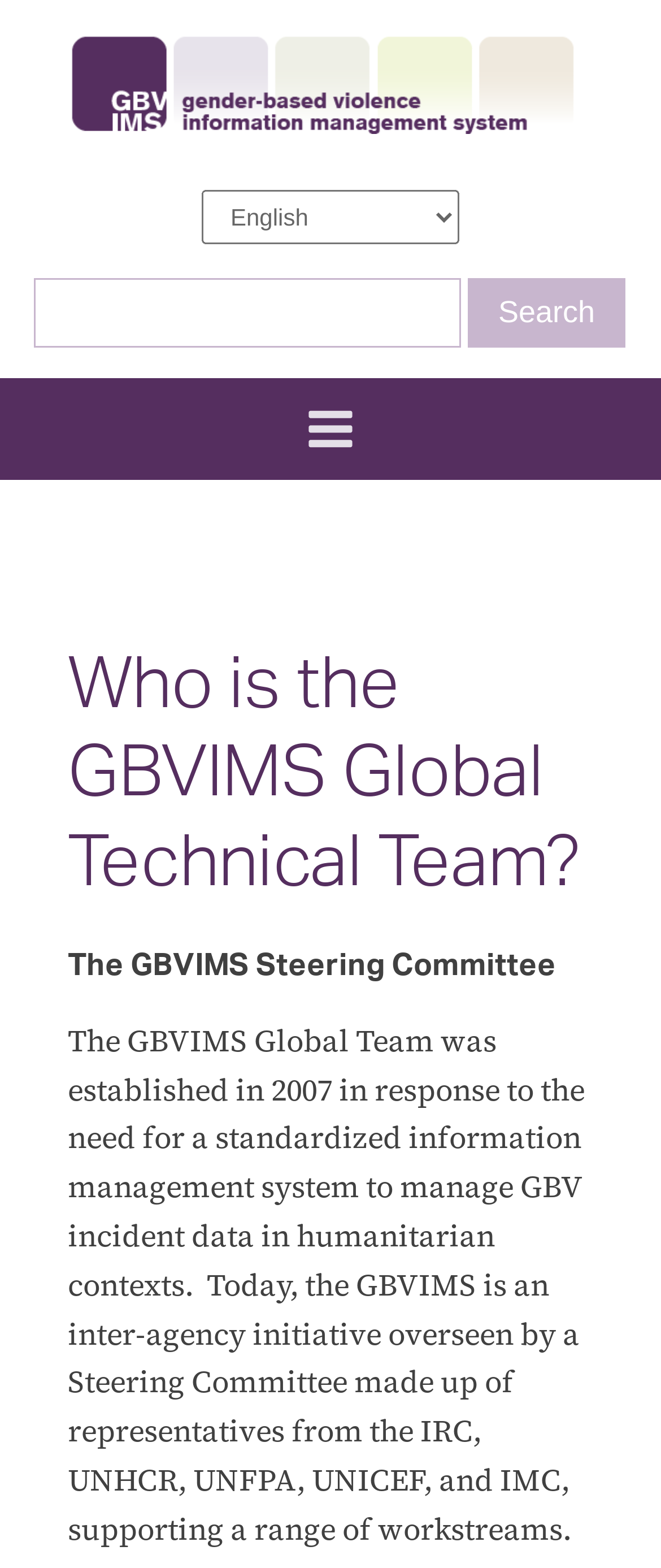How many organizations are part of the Steering Committee?
Please provide a single word or phrase based on the screenshot.

5